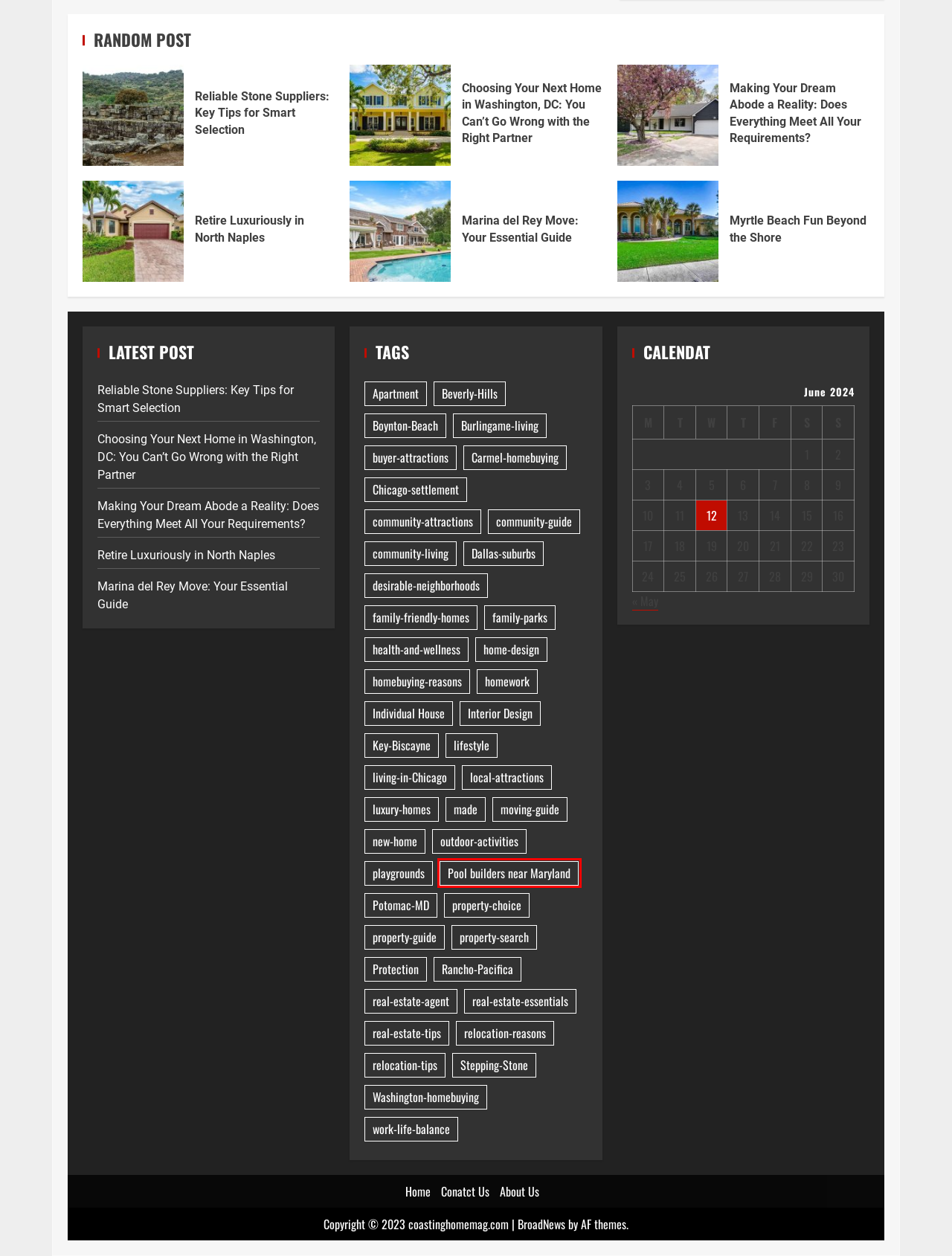You’re provided with a screenshot of a webpage that has a red bounding box around an element. Choose the best matching webpage description for the new page after clicking the element in the red box. The options are:
A. relocation-reasons Archives - Coasting Home Mag
B. family-parks Archives - Coasting Home Mag
C. Washington-homebuying Archives - Coasting Home Mag
D. local-attractions Archives - Coasting Home Mag
E. Pool builders near Maryland Archives - Coasting Home Mag
F. real-estate-essentials Archives - Coasting Home Mag
G. new-home Archives - Coasting Home Mag
H. Chicago-settlement Archives - Coasting Home Mag

E